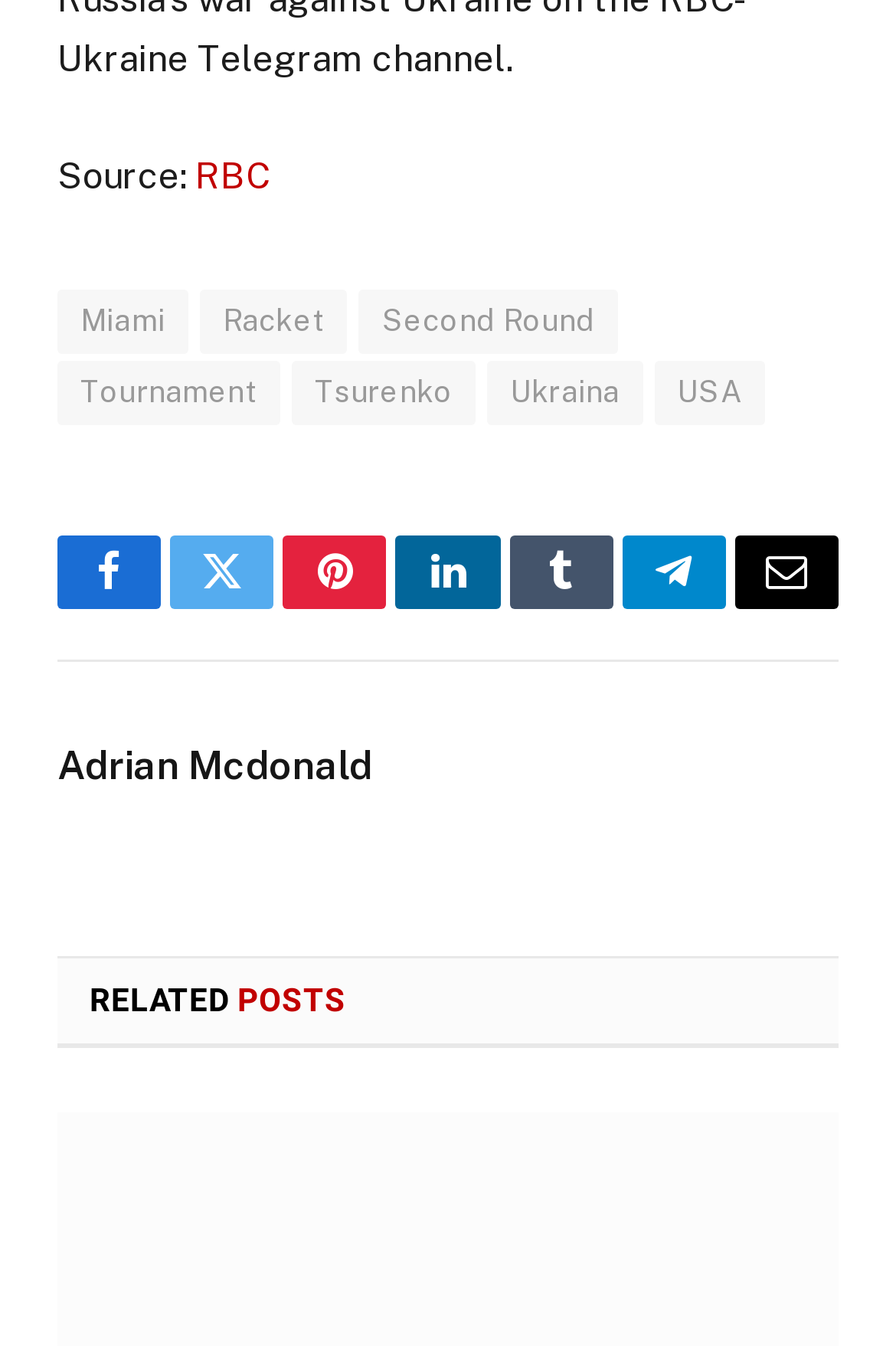Find the bounding box coordinates of the clickable element required to execute the following instruction: "view automation page". Provide the coordinates as four float numbers between 0 and 1, i.e., [left, top, right, bottom].

None